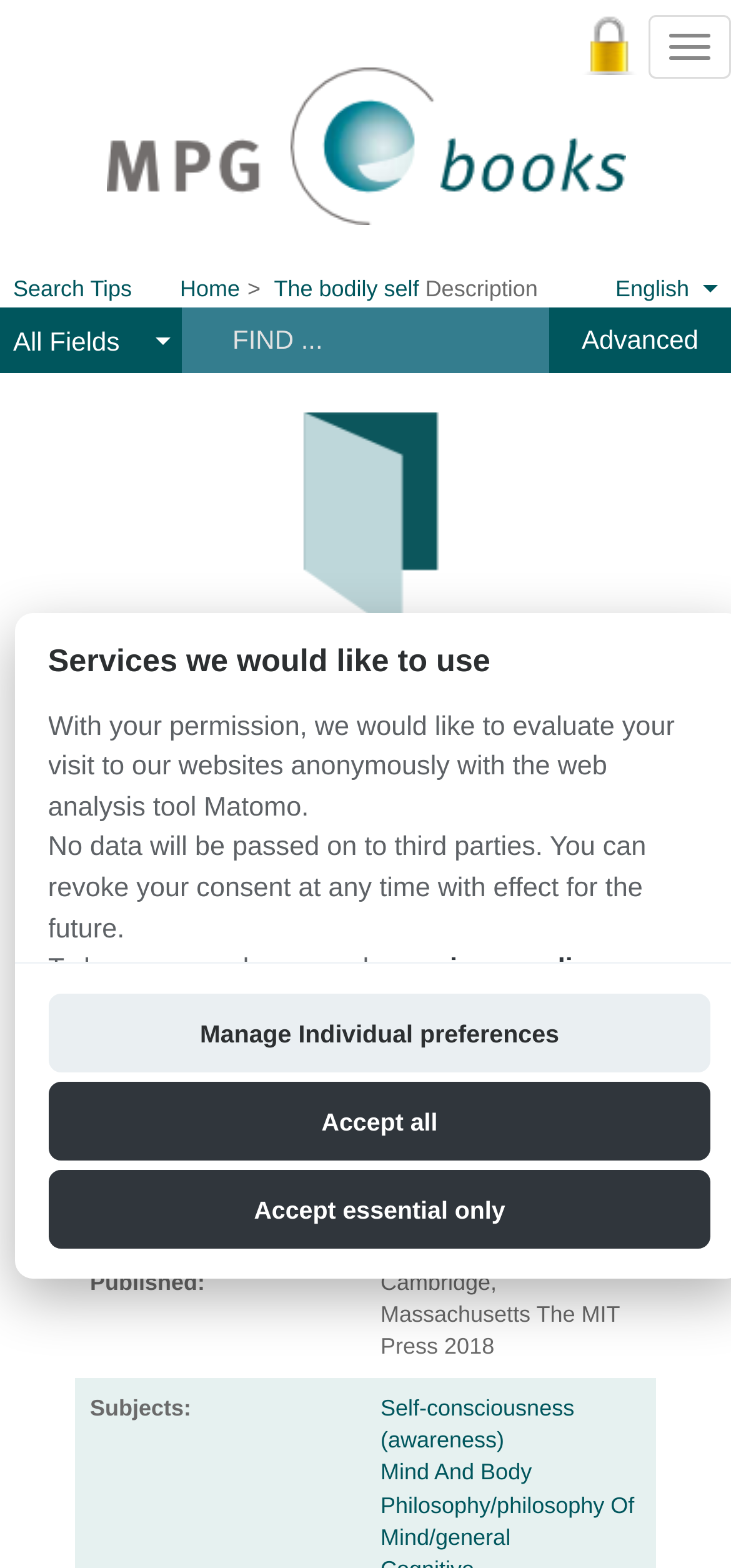What is the format of the book?
Provide a detailed and extensive answer to the question.

I found the answer by looking at the gridcell element that says 'eBook' under the rowheader 'Format:' in the table. This indicates that the format of the book is an eBook.